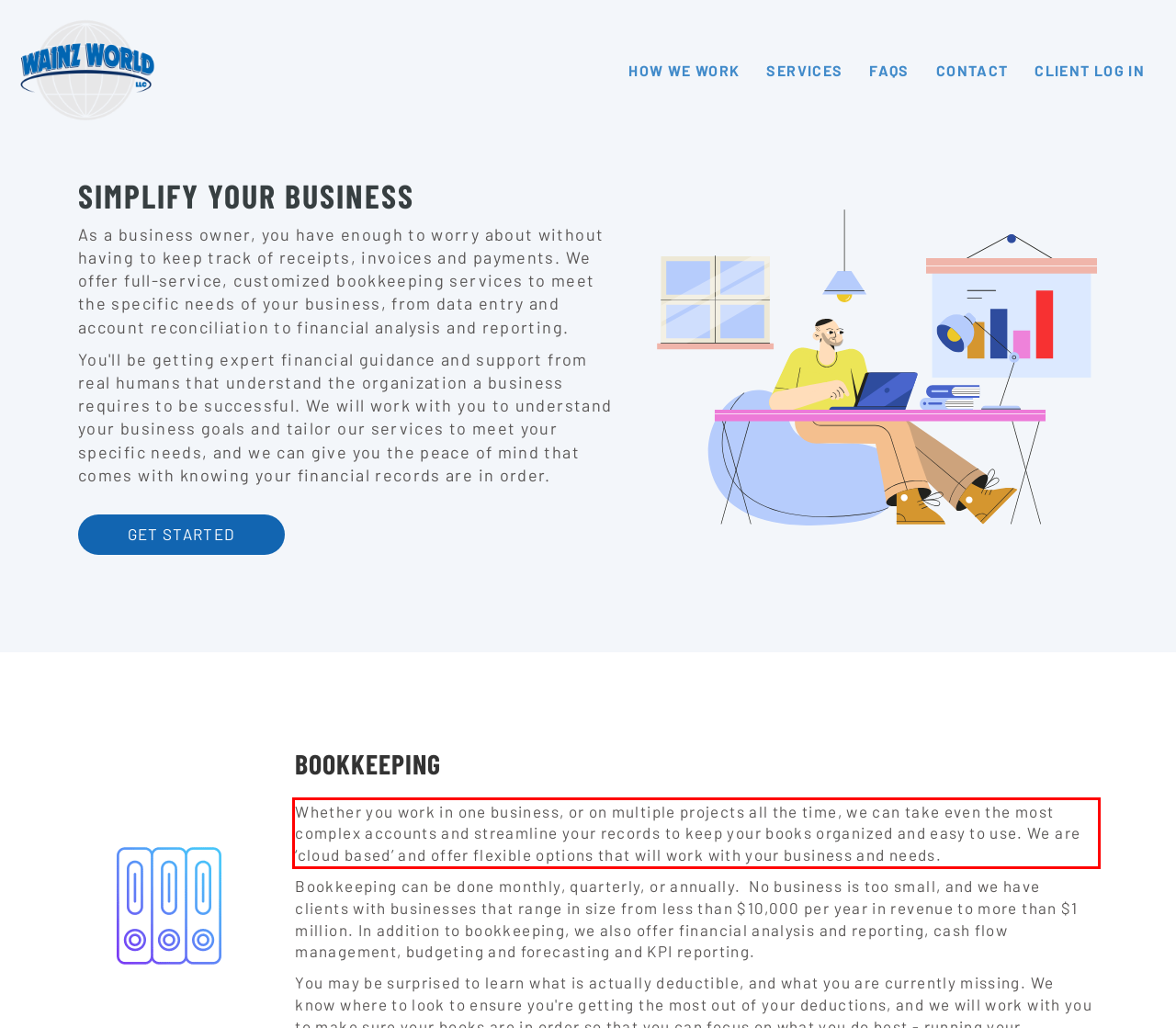You are provided with a screenshot of a webpage that includes a UI element enclosed in a red rectangle. Extract the text content inside this red rectangle.

Whether you work in one business, or on multiple projects all the time, we can take even the most complex accounts and streamline your records to keep your books organized and easy to use. We are ‘cloud based’ and offer flexible options that will work with your business and needs.